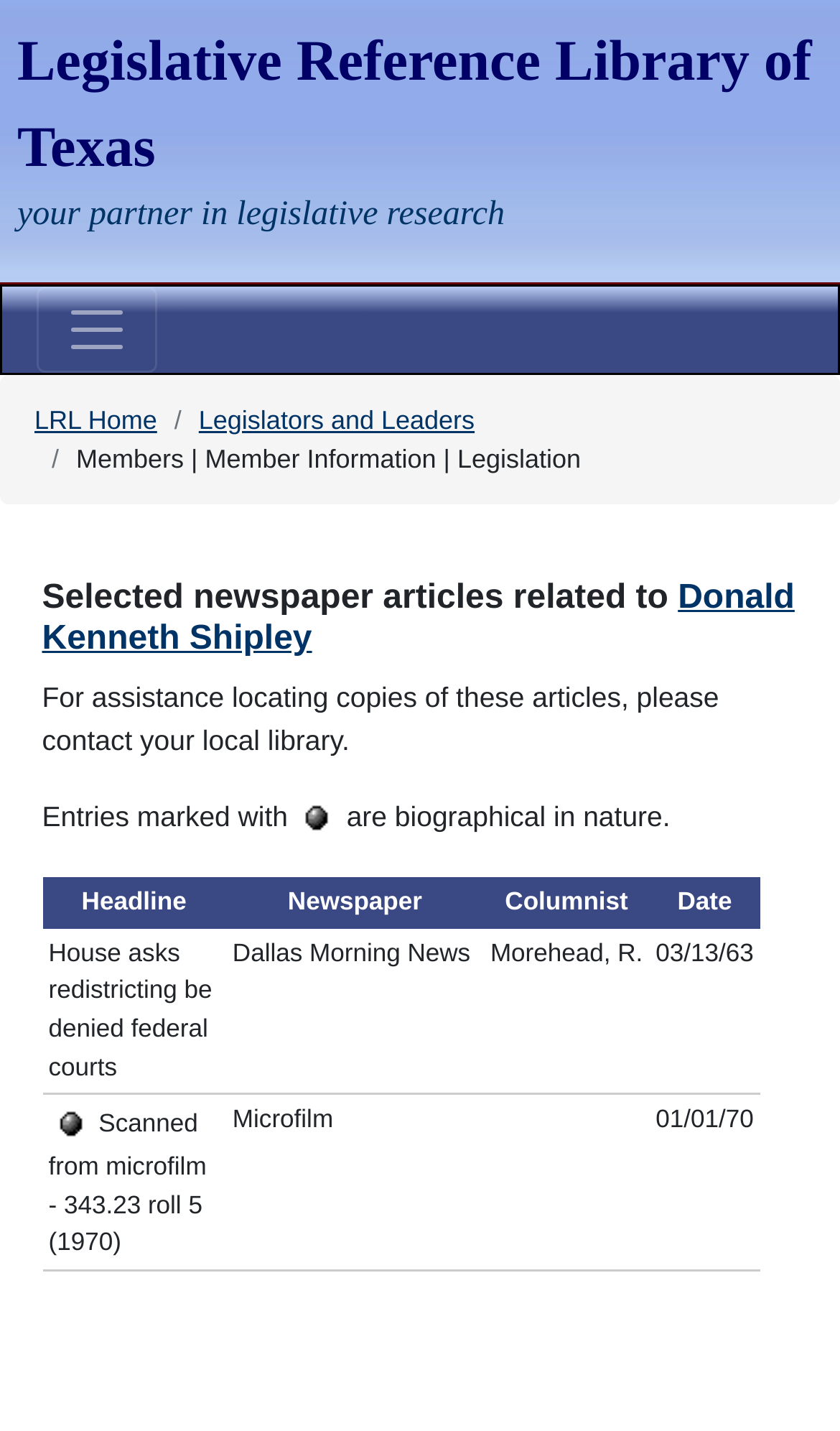Extract the primary header of the webpage and generate its text.

Selected newspaper articles related to Donald Kenneth Shipley